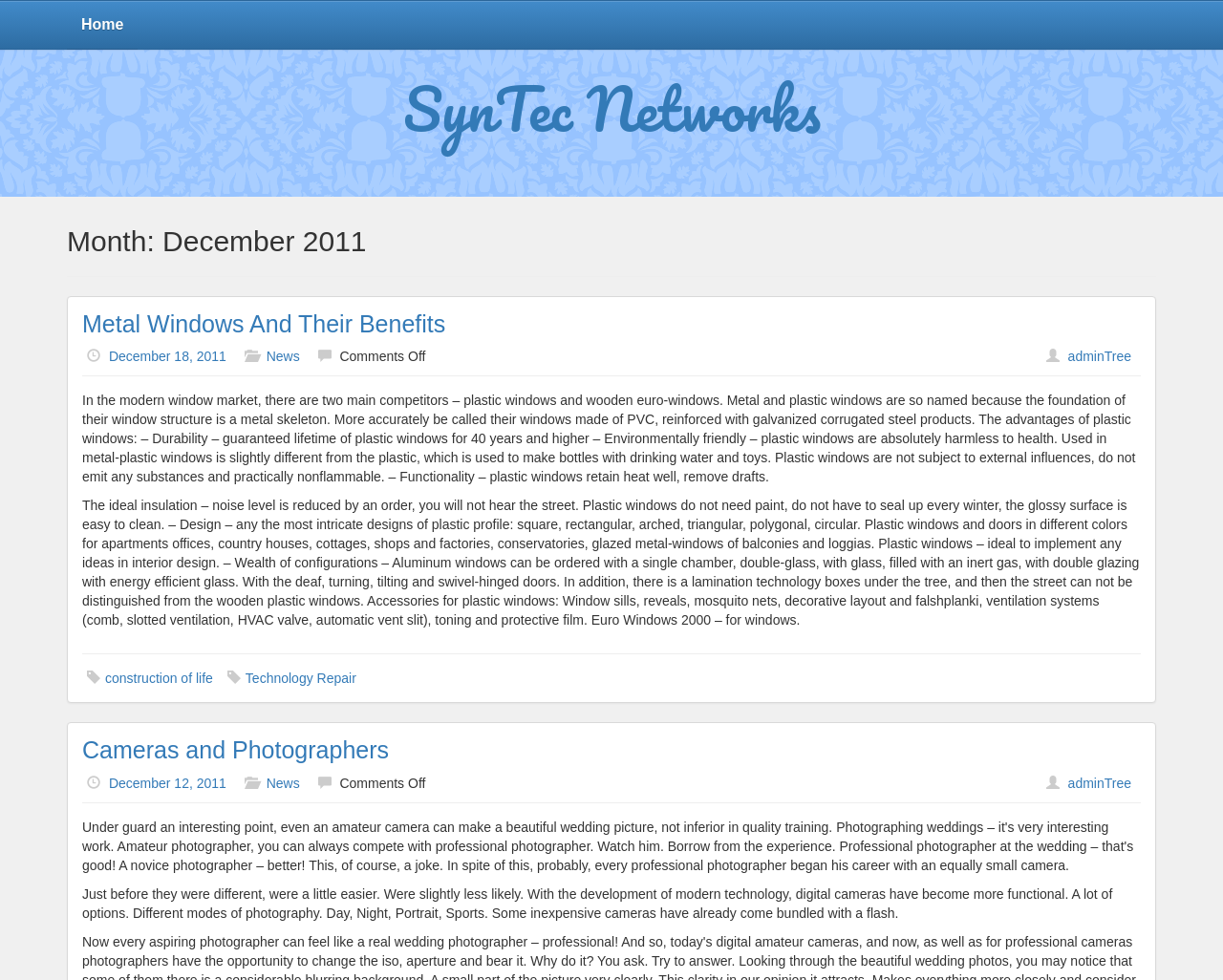Provide the bounding box coordinates for the UI element that is described by this text: "News". The coordinates should be in the form of four float numbers between 0 and 1: [left, top, right, bottom].

[0.218, 0.791, 0.245, 0.807]